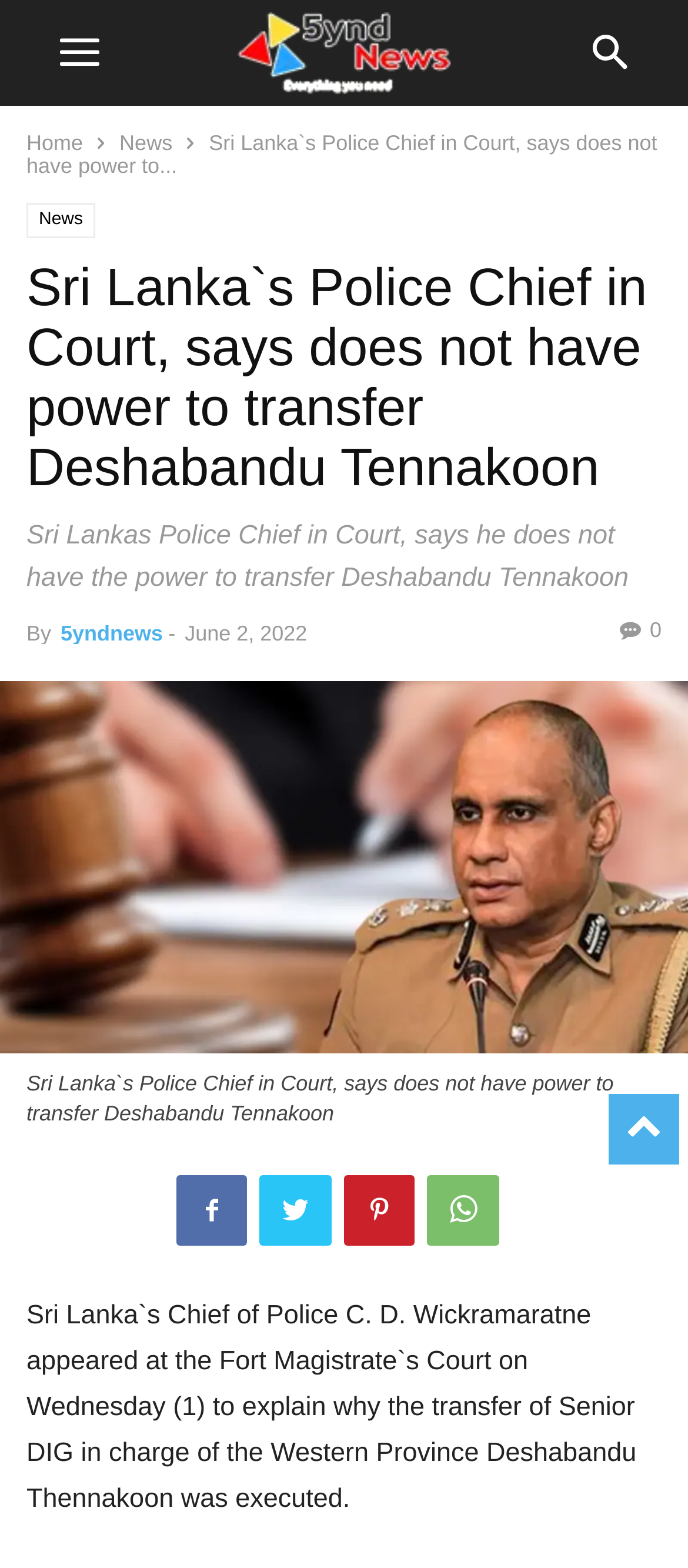Answer succinctly with a single word or phrase:
What is the date of the article?

June 2, 2022